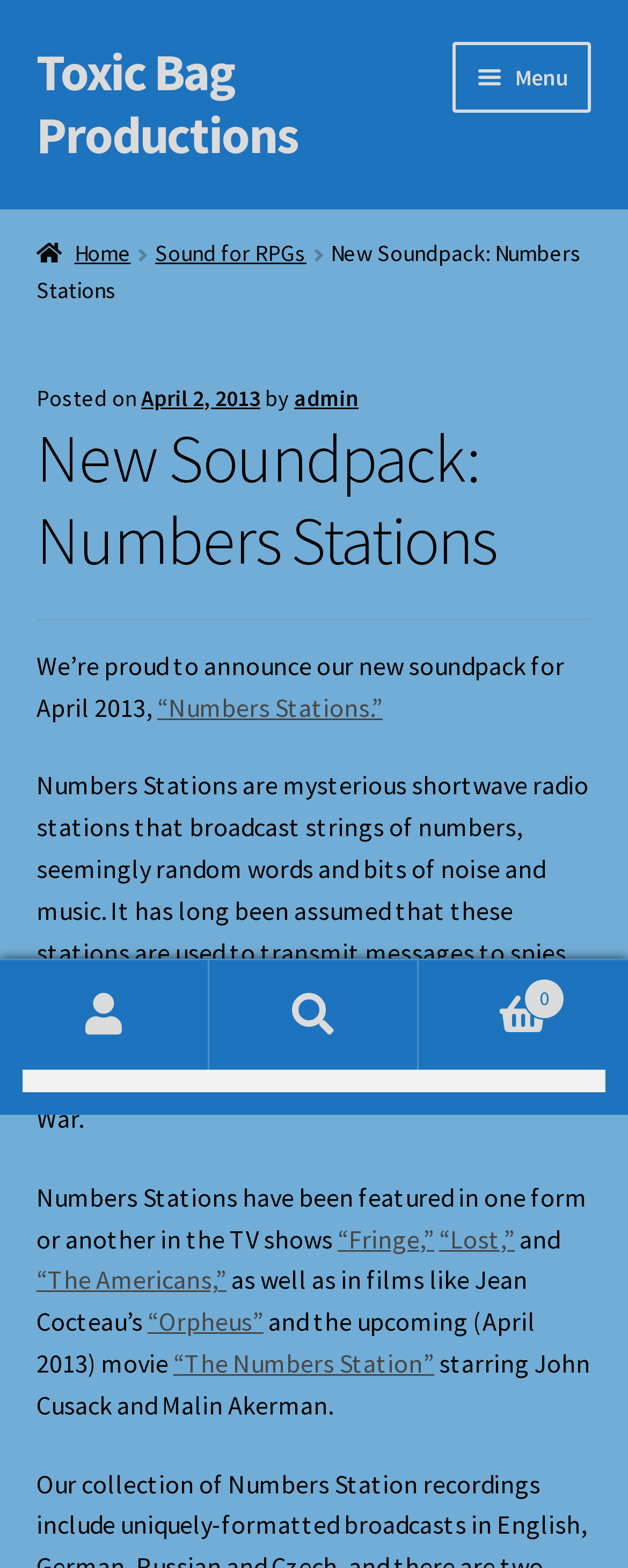Explain in detail what you observe on this webpage.

This webpage is about a new soundpack called "Numbers Stations" released by Toxic Bag Productions in April 2013. At the top, there are two "Skip to" links, followed by a link to the company's name and a primary navigation menu. The navigation menu has several links, including "Home", "Blog", "Cart", "Checkout", "Contact Us", "Features", and more.

Below the navigation menu, there is a breadcrumbs navigation section, which shows the current page's location in the website's hierarchy. It starts with a "Home" link, followed by a "Sound for RPGs" link, and finally the current page's title, "New Soundpack: Numbers Stations".

The main content of the page is a blog post announcing the new soundpack. It starts with a heading that repeats the title, followed by a paragraph of text that describes what Numbers Stations are and their history. The text also mentions that Numbers Stations have been featured in various TV shows and films.

There are several links within the text, including links to TV shows like "Fringe", "Lost", and "The Americans", as well as links to films like "Orpheus" and "The Numbers Station". The text also mentions that the soundpack is available in April 2013.

At the bottom of the page, there are three links: "My Account", "Search", and "Cart 0". The search link opens a search box where users can enter their search queries.